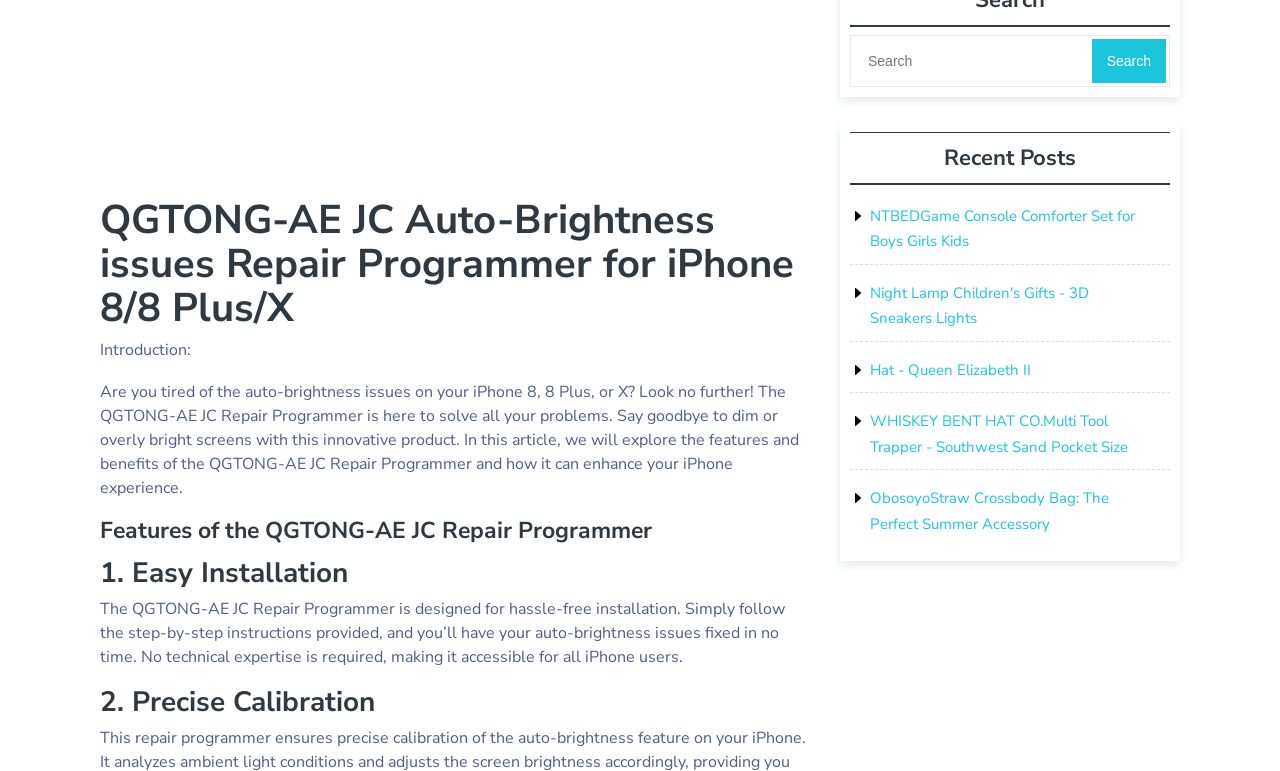Identify the bounding box coordinates for the UI element described as follows: "Hat - Queen Elizabeth II". Ensure the coordinates are four float numbers between 0 and 1, formatted as [left, top, right, bottom].

[0.68, 0.467, 0.805, 0.493]